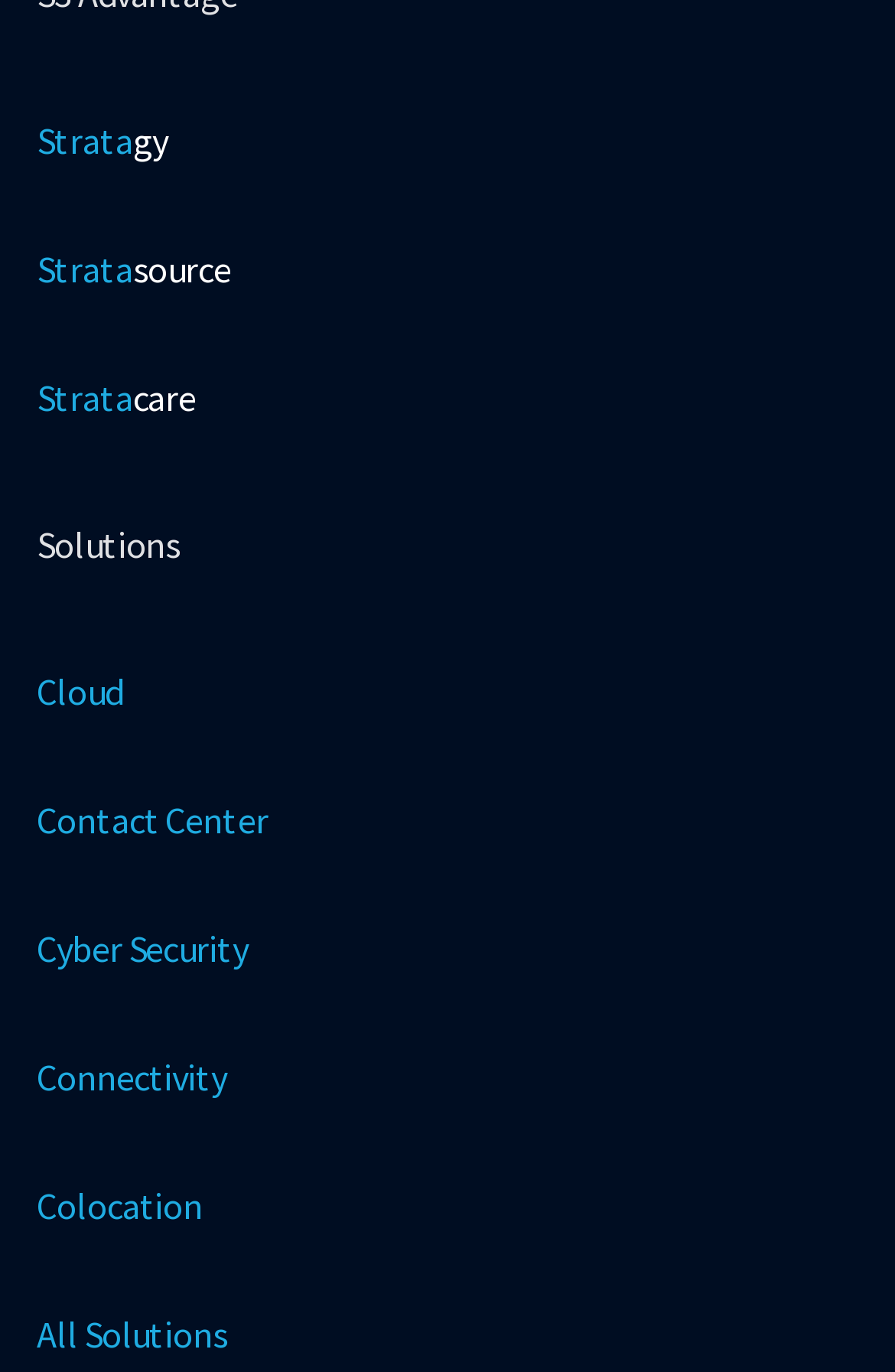Give a one-word or one-phrase response to the question:
How many categories are listed?

3